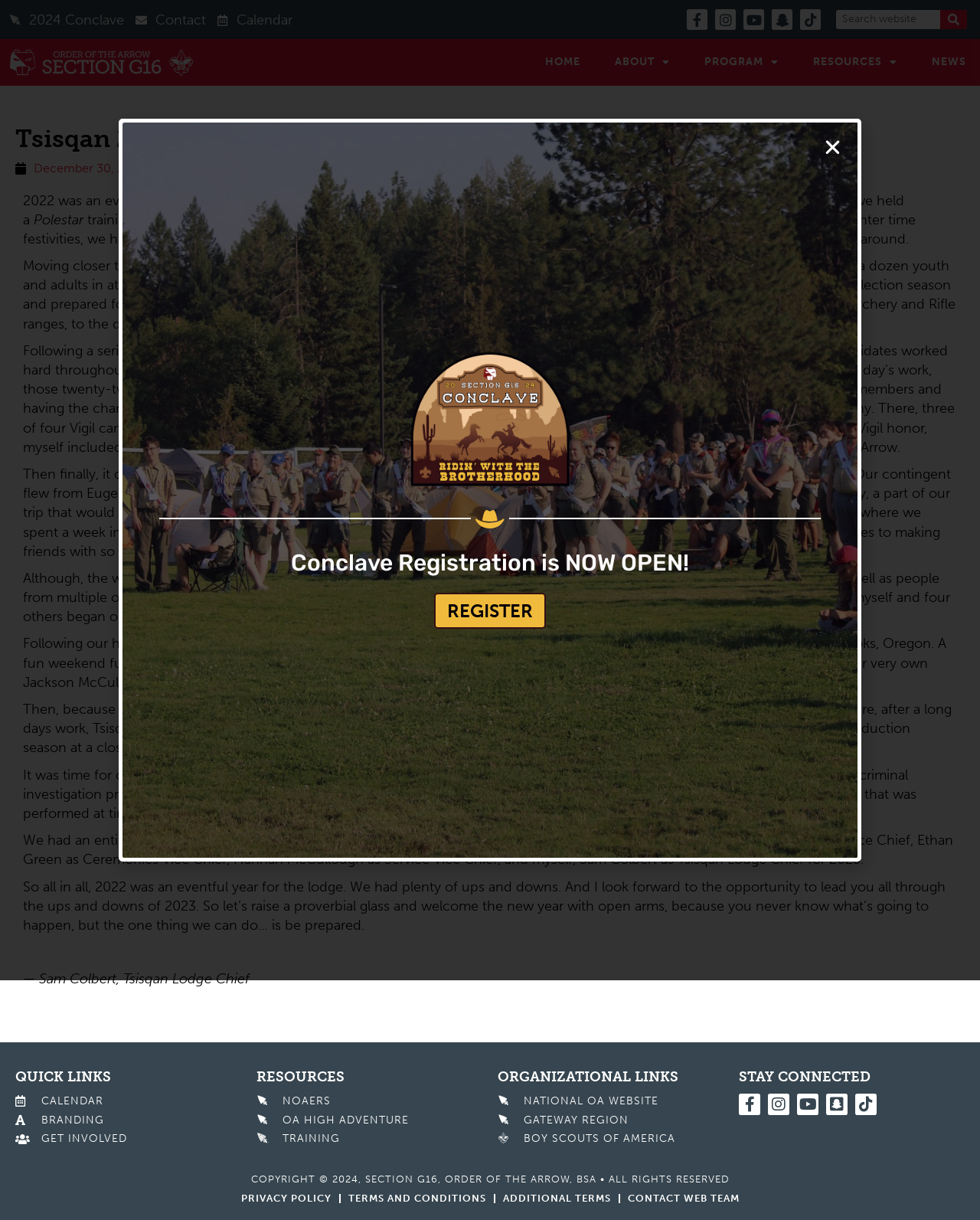Please indicate the bounding box coordinates of the element's region to be clicked to achieve the instruction: "Search using the search button". Provide the coordinates as four float numbers between 0 and 1, i.e., [left, top, right, bottom].

None